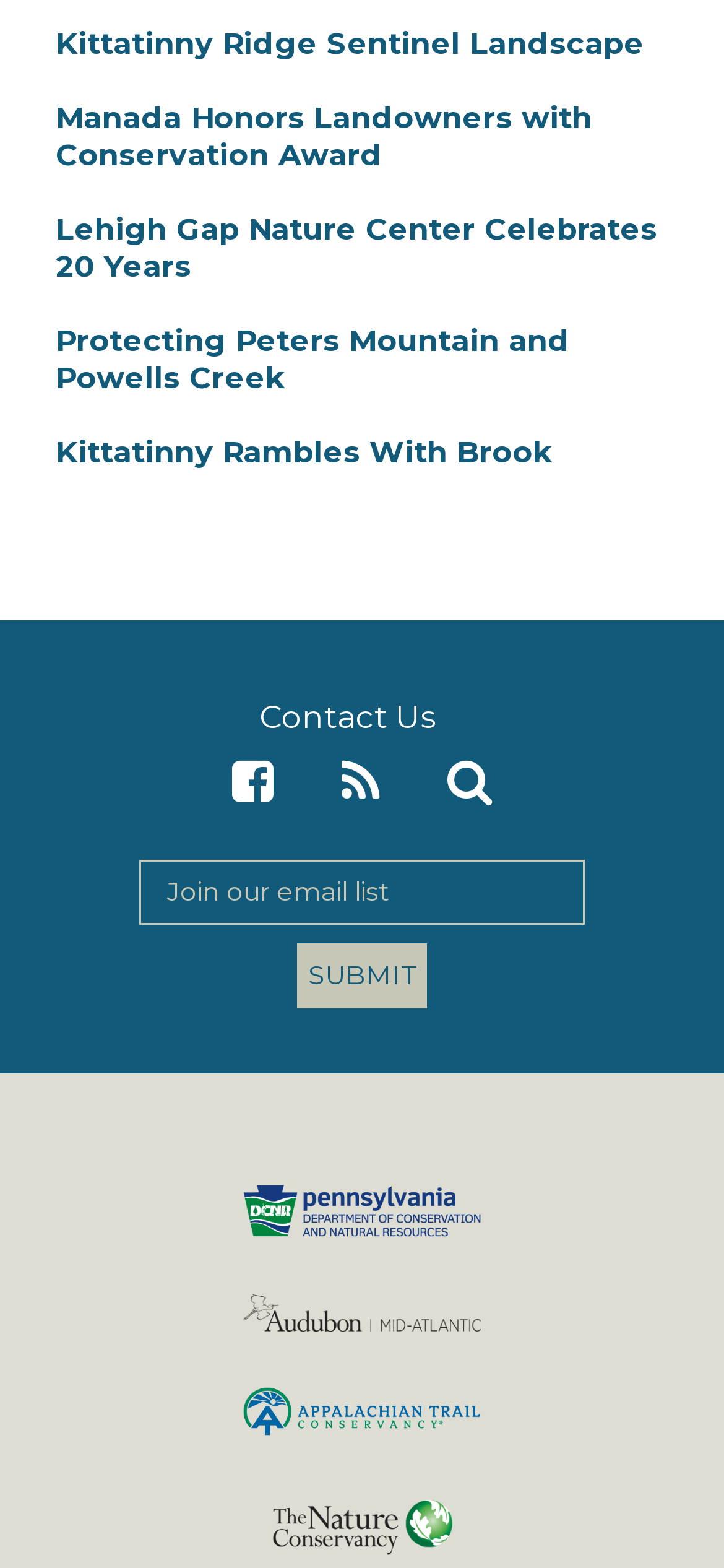What is the button below the textbox for?
Refer to the image and provide a one-word or short phrase answer.

Submit